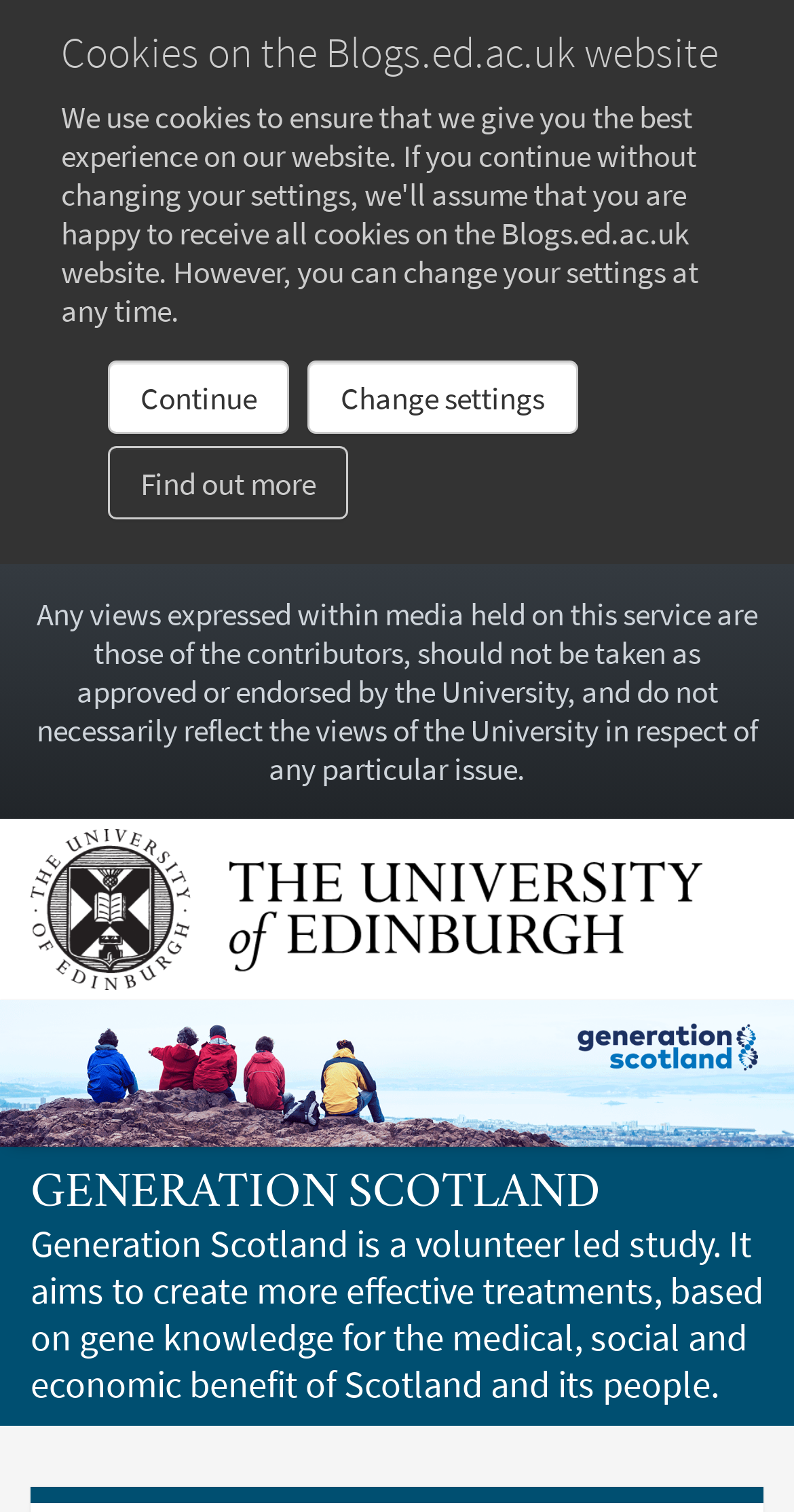Answer the following query concisely with a single word or phrase:
What is the purpose of the Generation Scotland study?

To create effective treatments based on gene knowledge